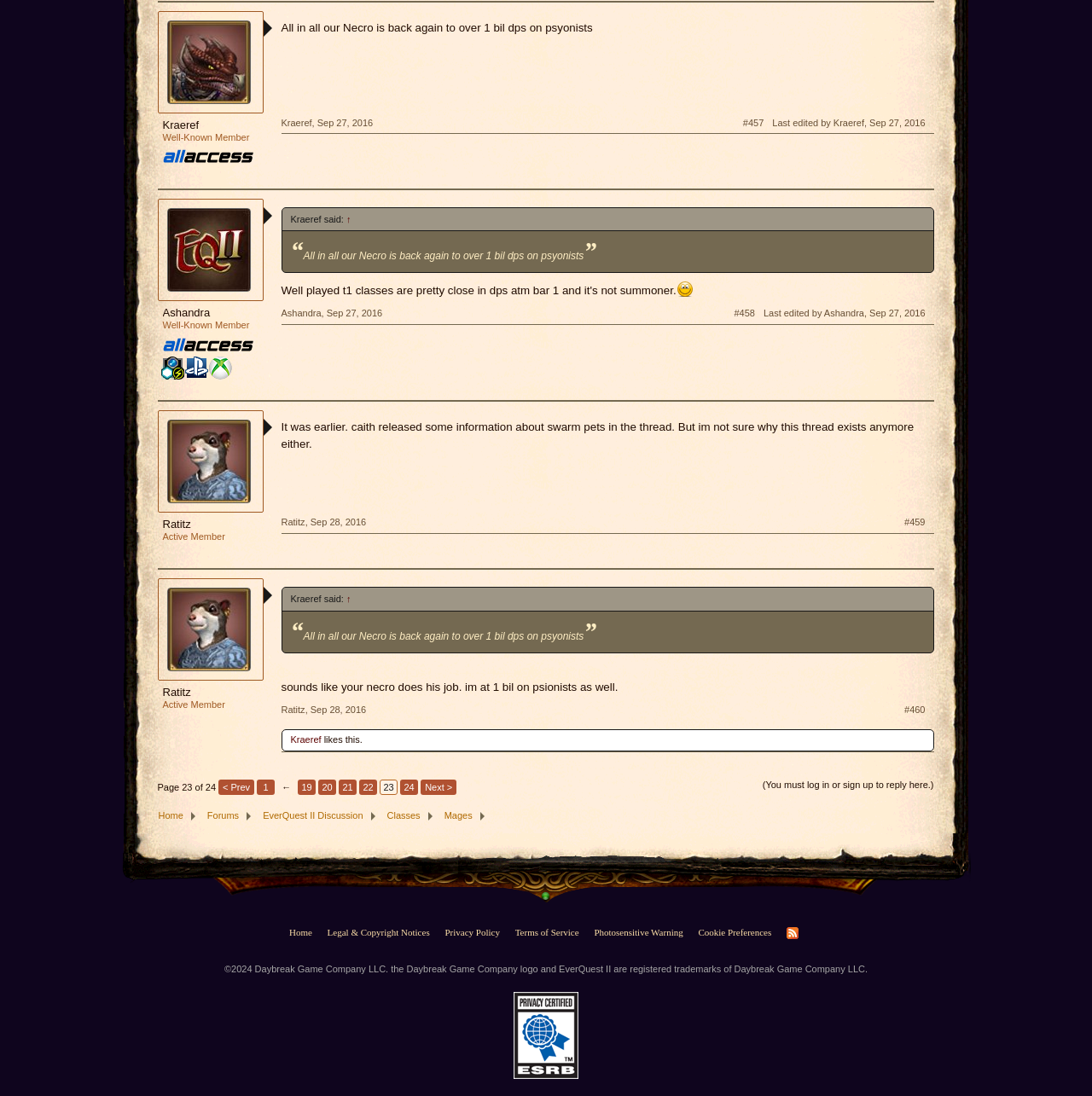Determine the bounding box coordinates of the clickable region to follow the instruction: "Go to page 22".

[0.2, 0.711, 0.233, 0.725]